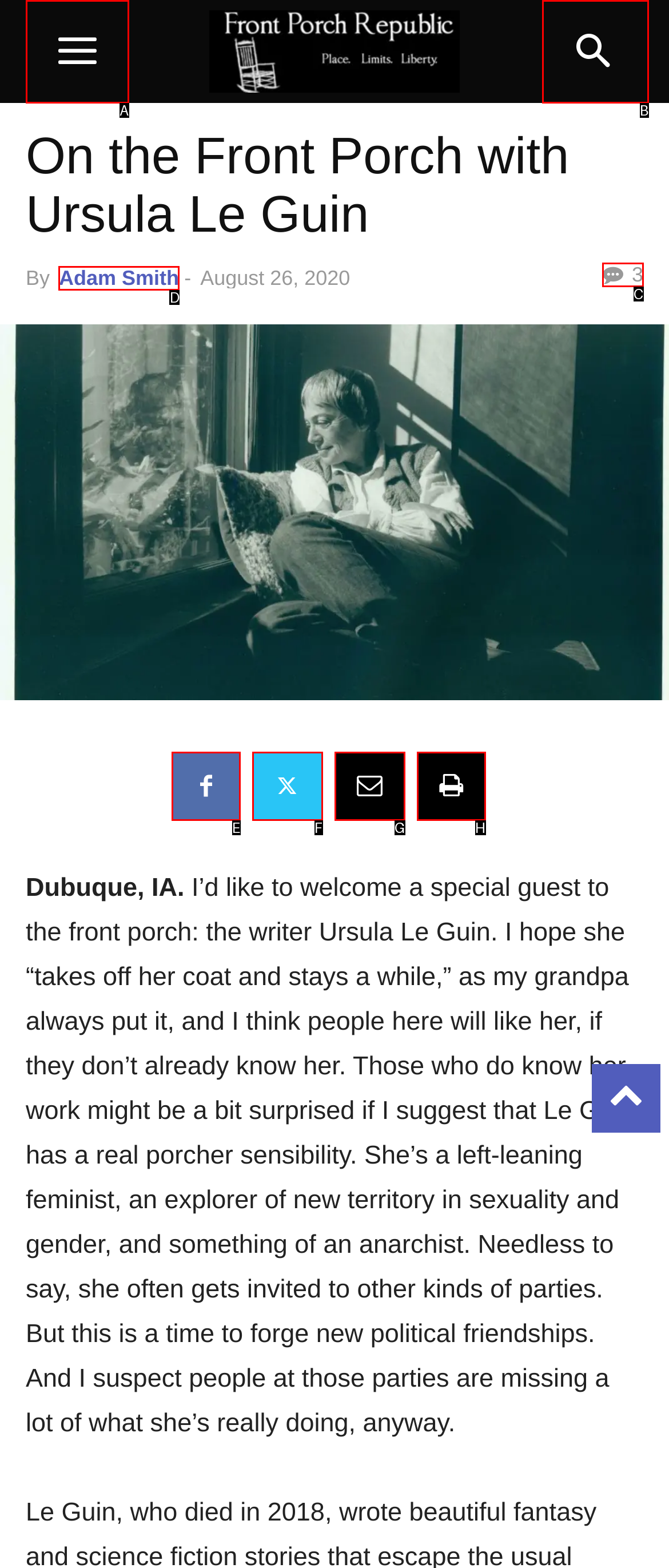To achieve the task: view October 2019, which HTML element do you need to click?
Respond with the letter of the correct option from the given choices.

None